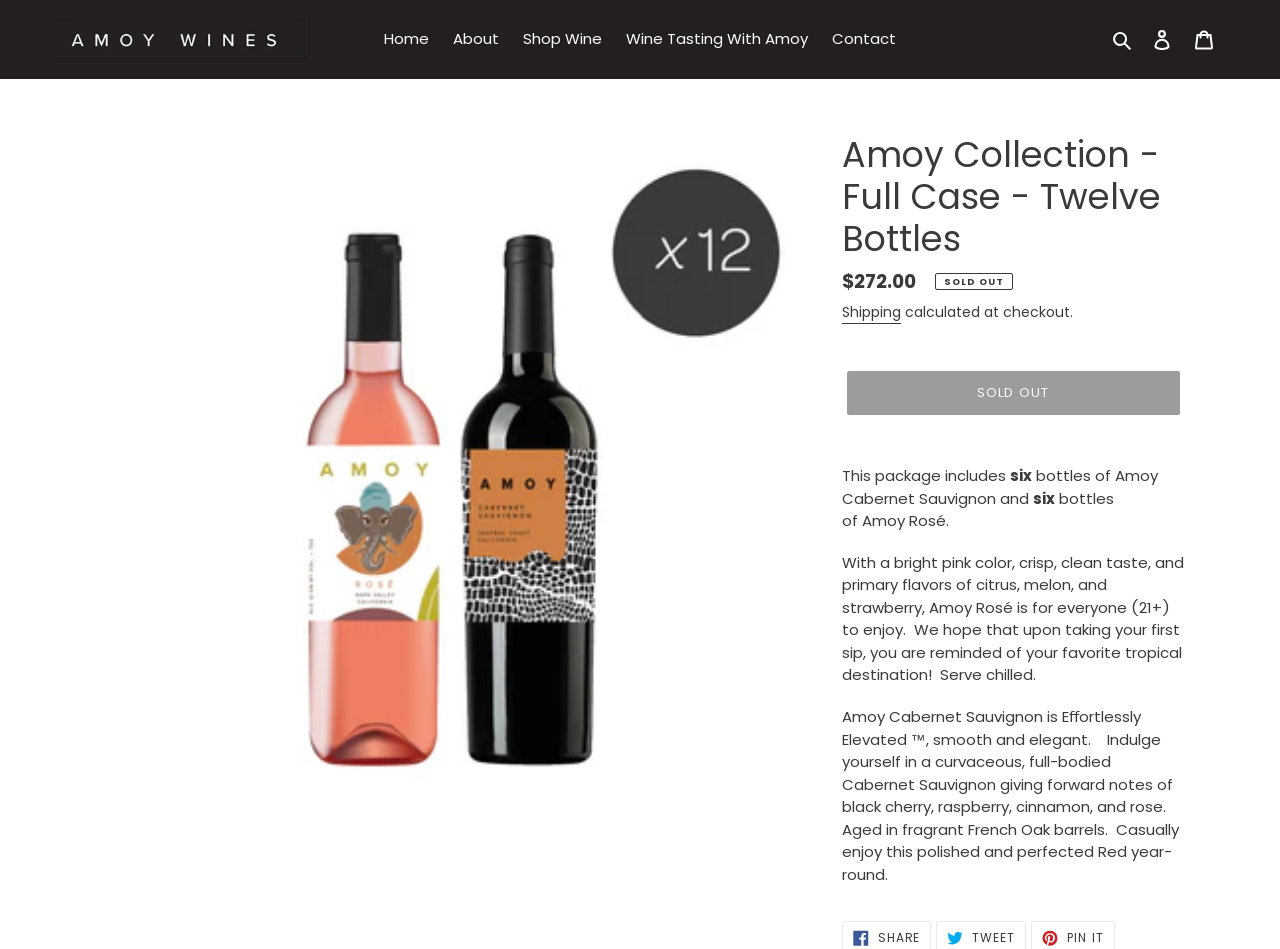Is the 'Sold out' button enabled?
With the help of the image, please provide a detailed response to the question.

I determined the answer by inspecting the 'Sold out' button element which has a 'disabled: True' property, indicating that the button is not enabled.